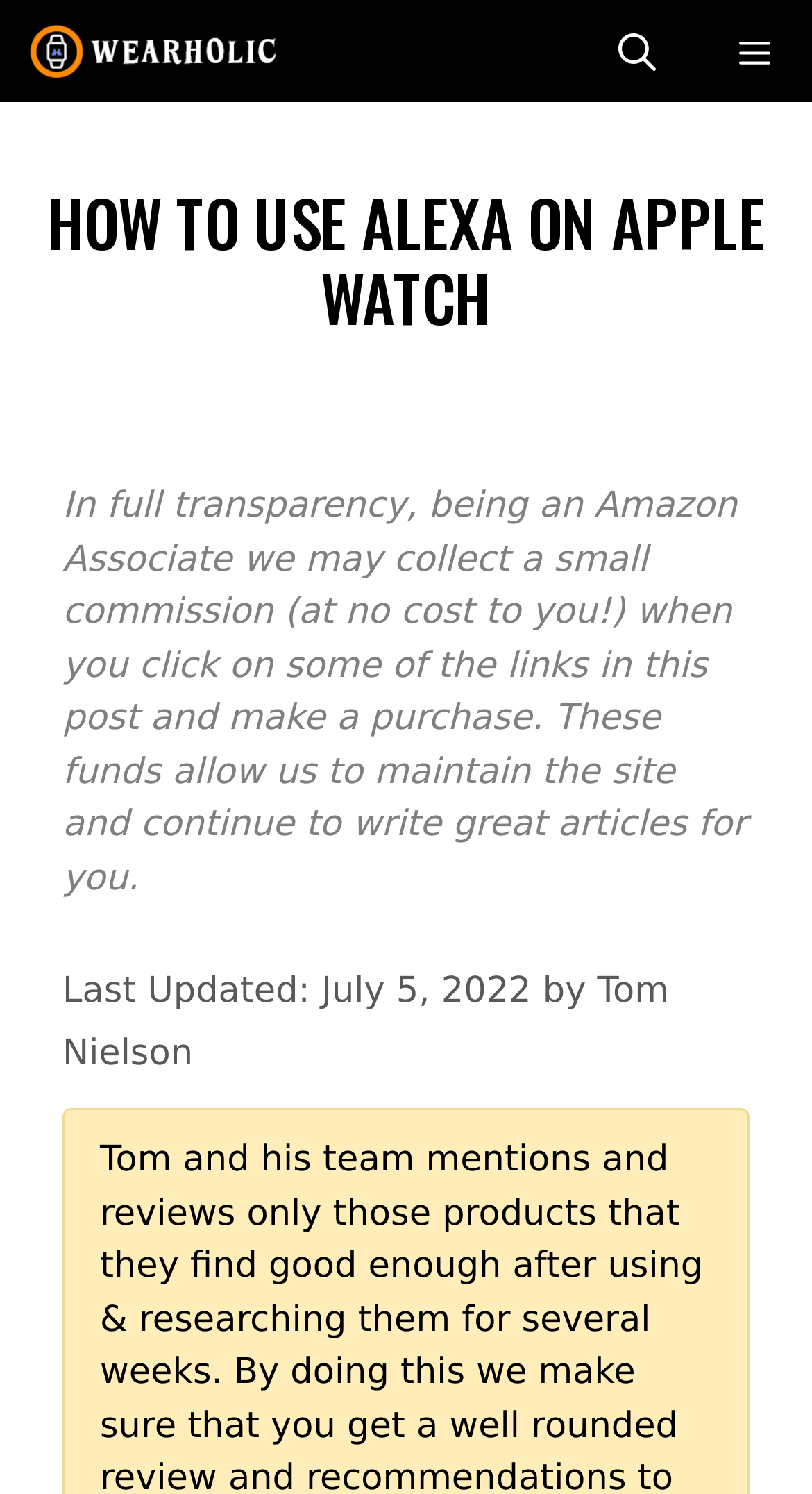Explain the features and main sections of the webpage comprehensively.

The webpage is about using Amazon Alexa on an Apple Watch, with a step-by-step guide. At the top, there is a navigation bar with a logo "Wearholic" on the left, a search bar in the middle, and a menu button on the right. 

Below the navigation bar, there is a main heading "HOW TO USE ALEXA ON APPLE WATCH" that spans the entire width of the page. 

Under the main heading, there is a disclaimer text that takes up most of the page width, stating that the website may collect a small commission when users click on certain links and make a purchase. 

To the right of the disclaimer text, there is a "Last Updated" label, followed by a time element showing the date "July 5, 2022". 

Next to the time element, there is a "by" label, followed by a link to the author "Tom Nielson".